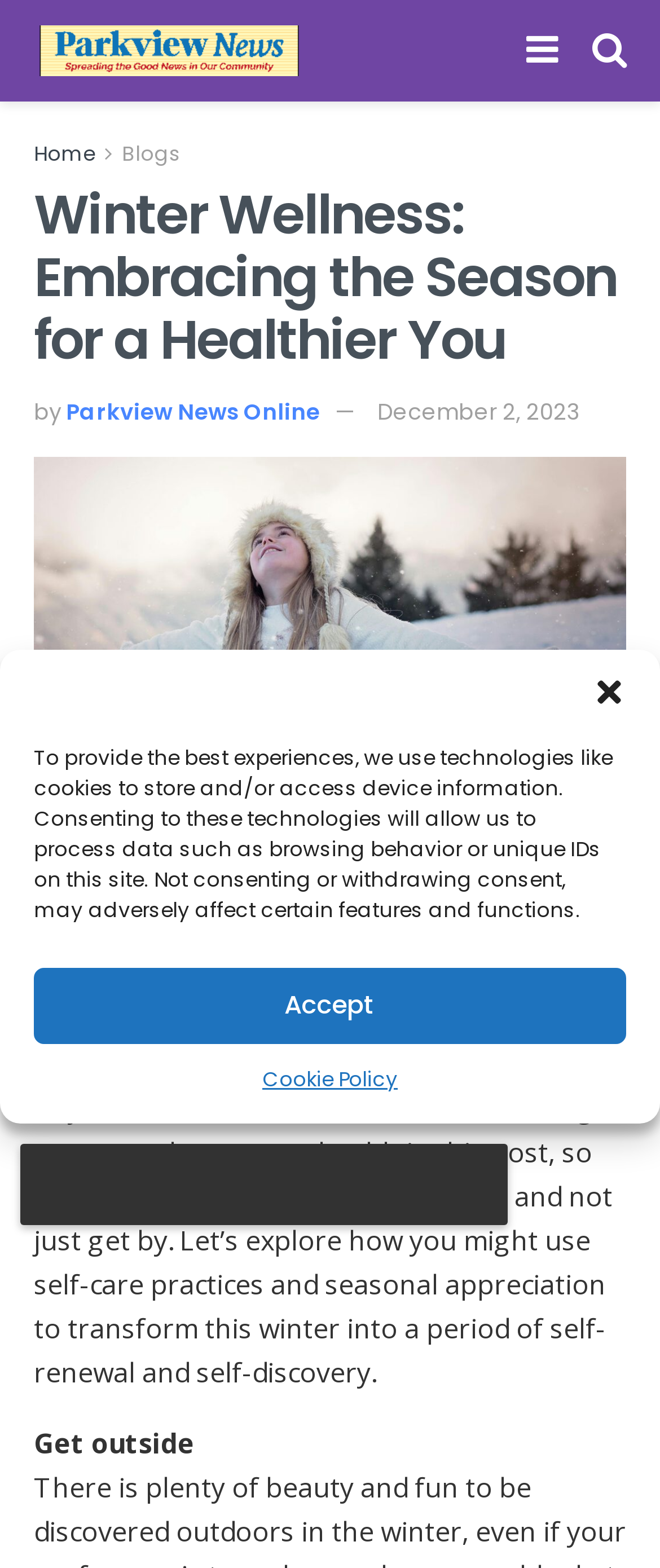Please extract the primary headline from the webpage.

Winter Wellness: Embracing the Season for a Healthier You